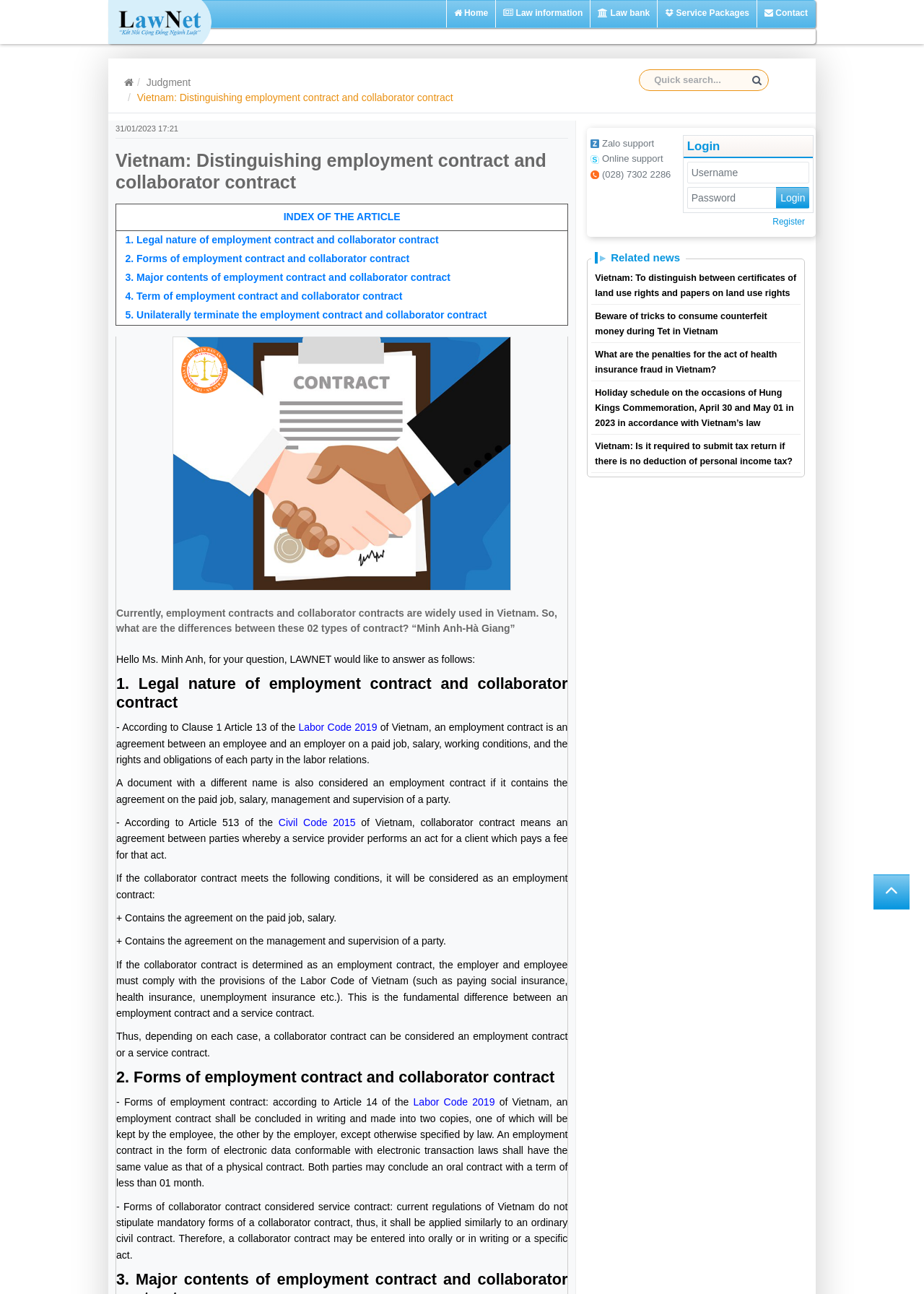Find the bounding box of the UI element described as follows: "Online support".

[0.639, 0.118, 0.724, 0.128]